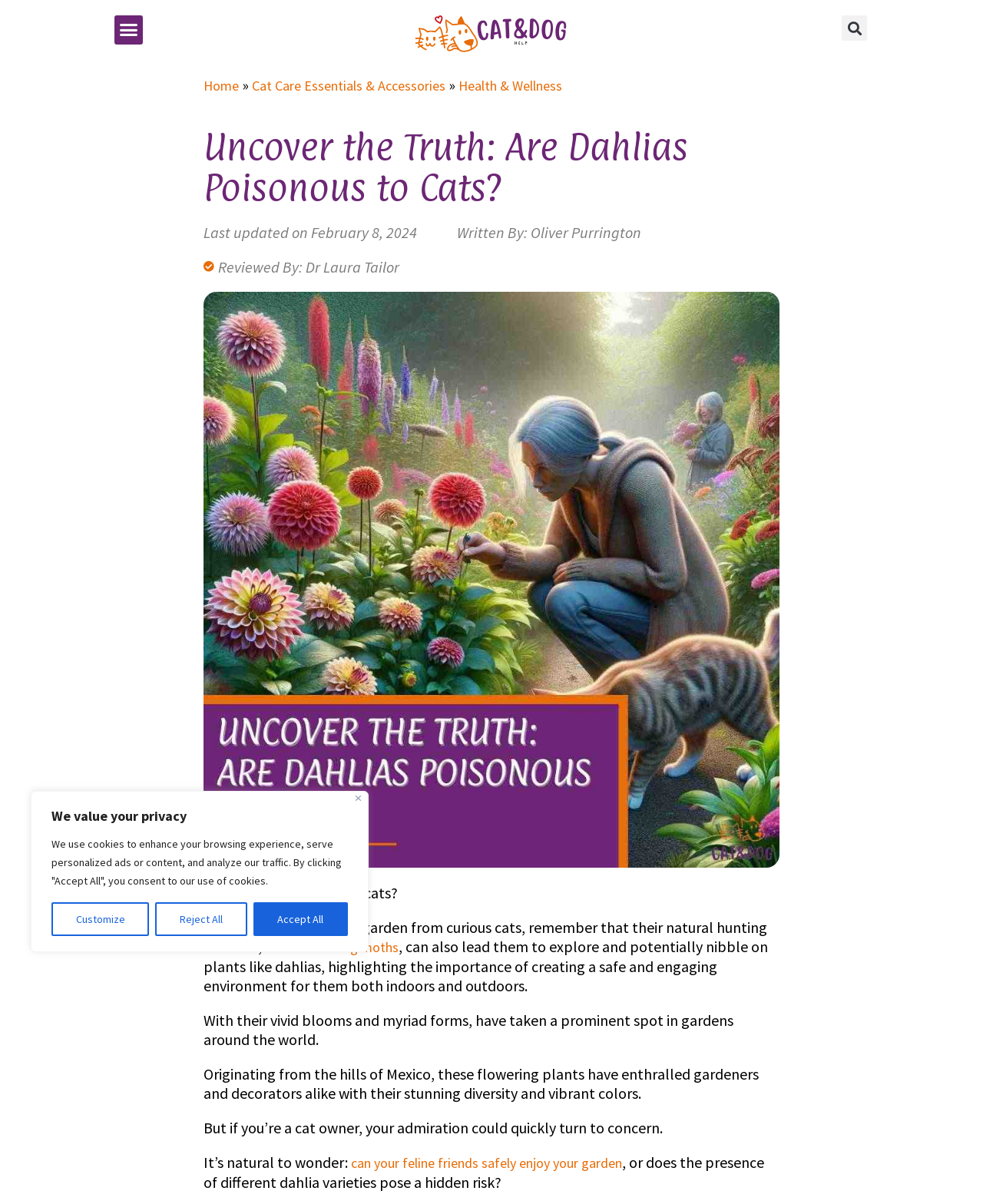Please use the details from the image to answer the following question comprehensively:
Who reviewed the blog post?

The blog post was reviewed by Dr Laura Tailor, as indicated by the link 'Dr Laura Tailor' in the blog post.